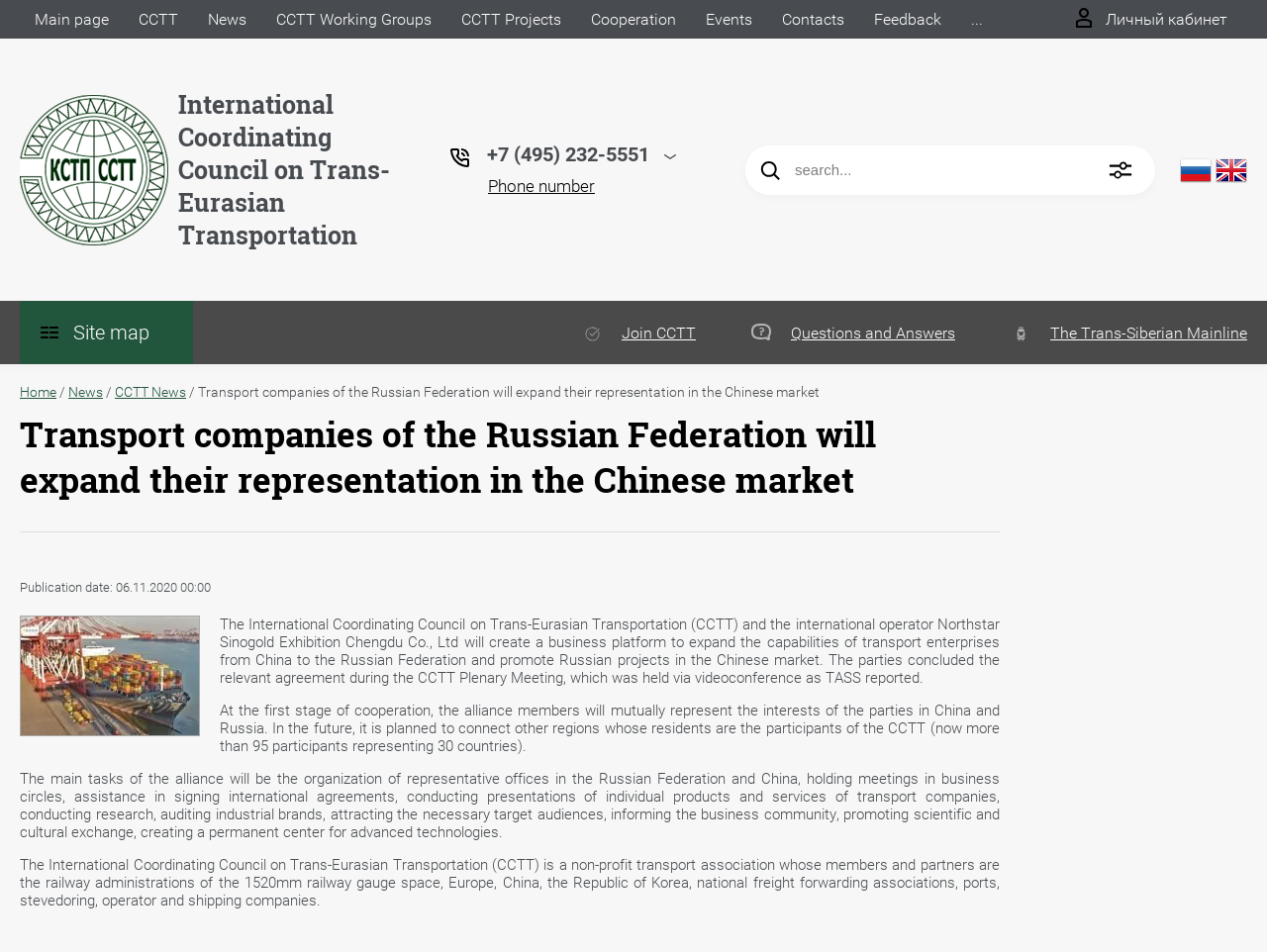Observe the image and answer the following question in detail: What is the purpose of the CCTT?

I determined the purpose of the CCTT by reading the static text 'The International Coordinating Council on Trans-Eurasian Transportation (CCTT) is a non-profit transport association...' which is located at the bottom of the page.